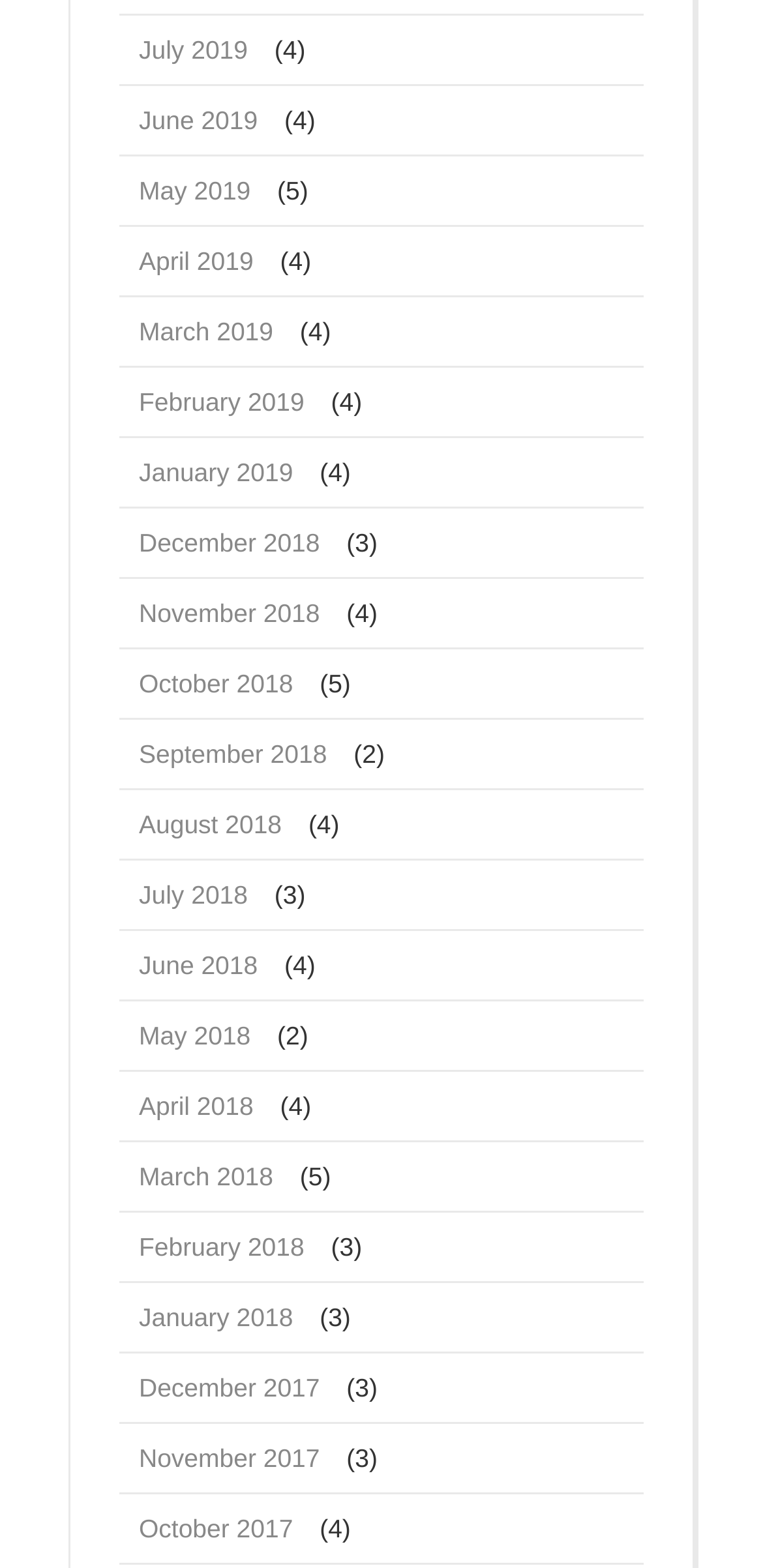Please find the bounding box coordinates of the section that needs to be clicked to achieve this instruction: "View April 2019".

[0.156, 0.145, 0.358, 0.188]